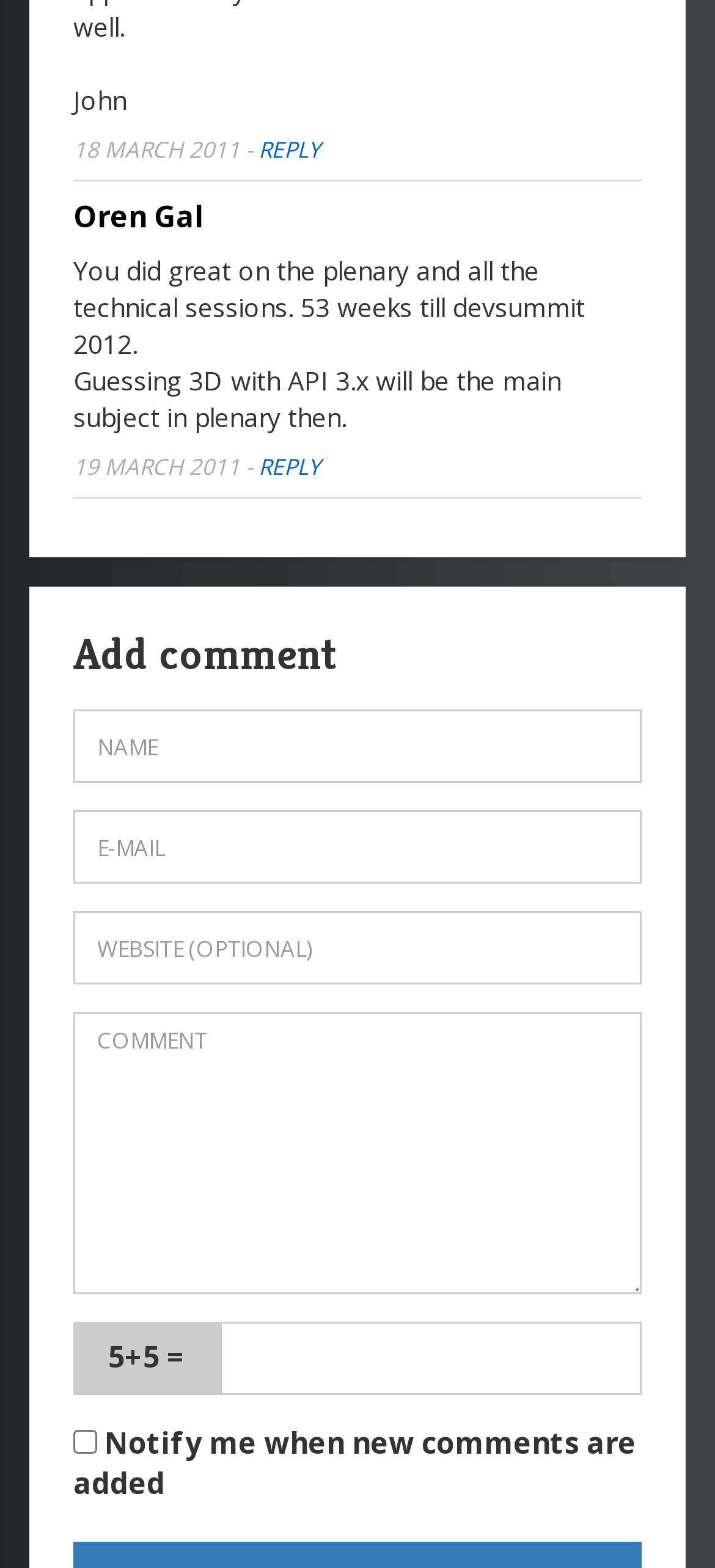Identify the bounding box coordinates of the clickable region required to complete the instruction: "enter your name". The coordinates should be given as four float numbers within the range of 0 and 1, i.e., [left, top, right, bottom].

[0.103, 0.452, 0.897, 0.499]